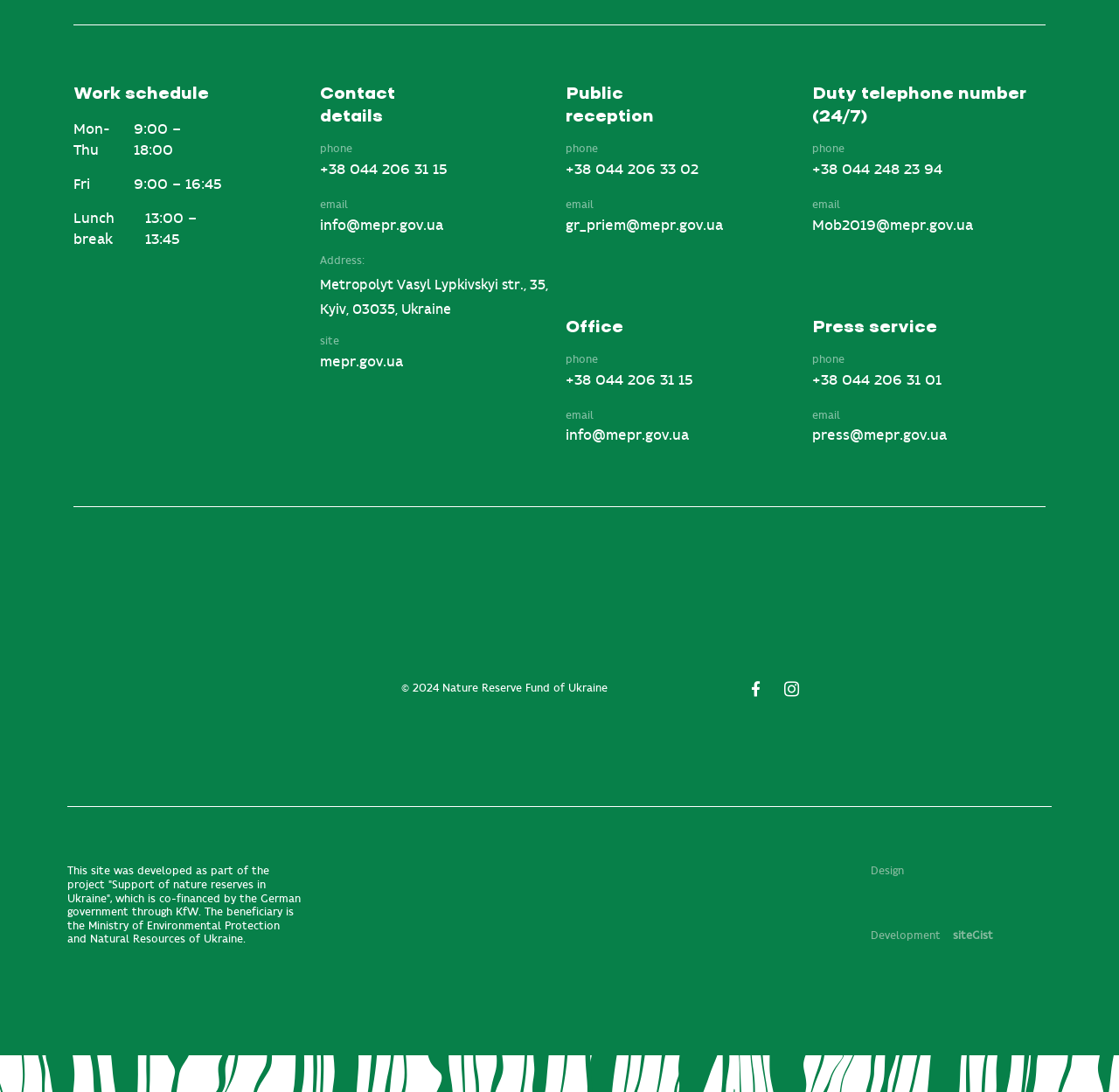Using the webpage screenshot, find the UI element described by <img src="https://wownature.in.ua/wp-content/uploads/2021/04/Frame.png" alt="">. Provide the bounding box coordinates in the format (top-left x, top-left y, bottom-right x, bottom-right y), ensuring all values are floating point numbers between 0 and 1.

[0.494, 0.792, 0.638, 0.912]